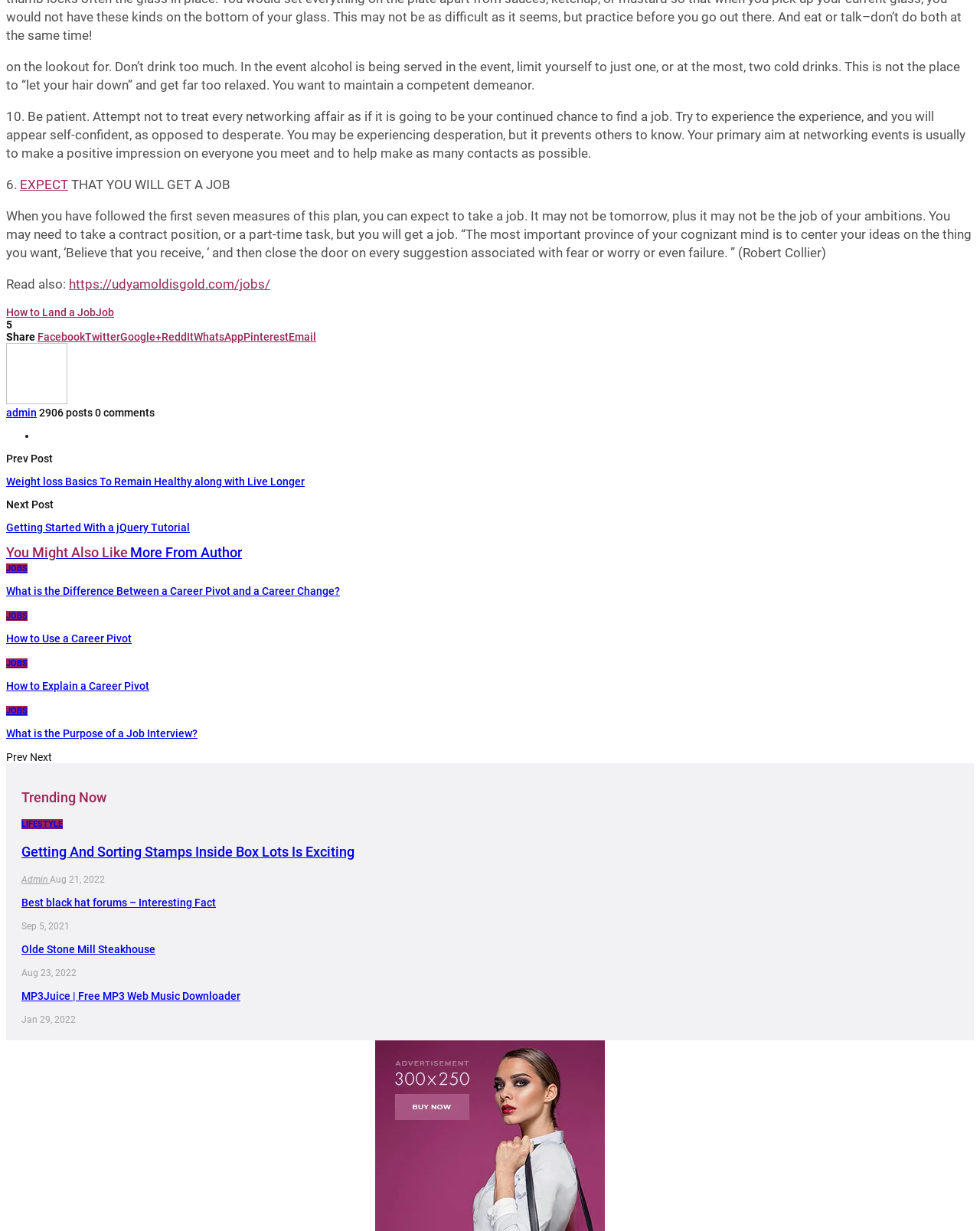Determine the bounding box coordinates of the clickable element to achieve the following action: 'Click on 'EXPECT''. Provide the coordinates as four float values between 0 and 1, formatted as [left, top, right, bottom].

[0.02, 0.011, 0.07, 0.023]